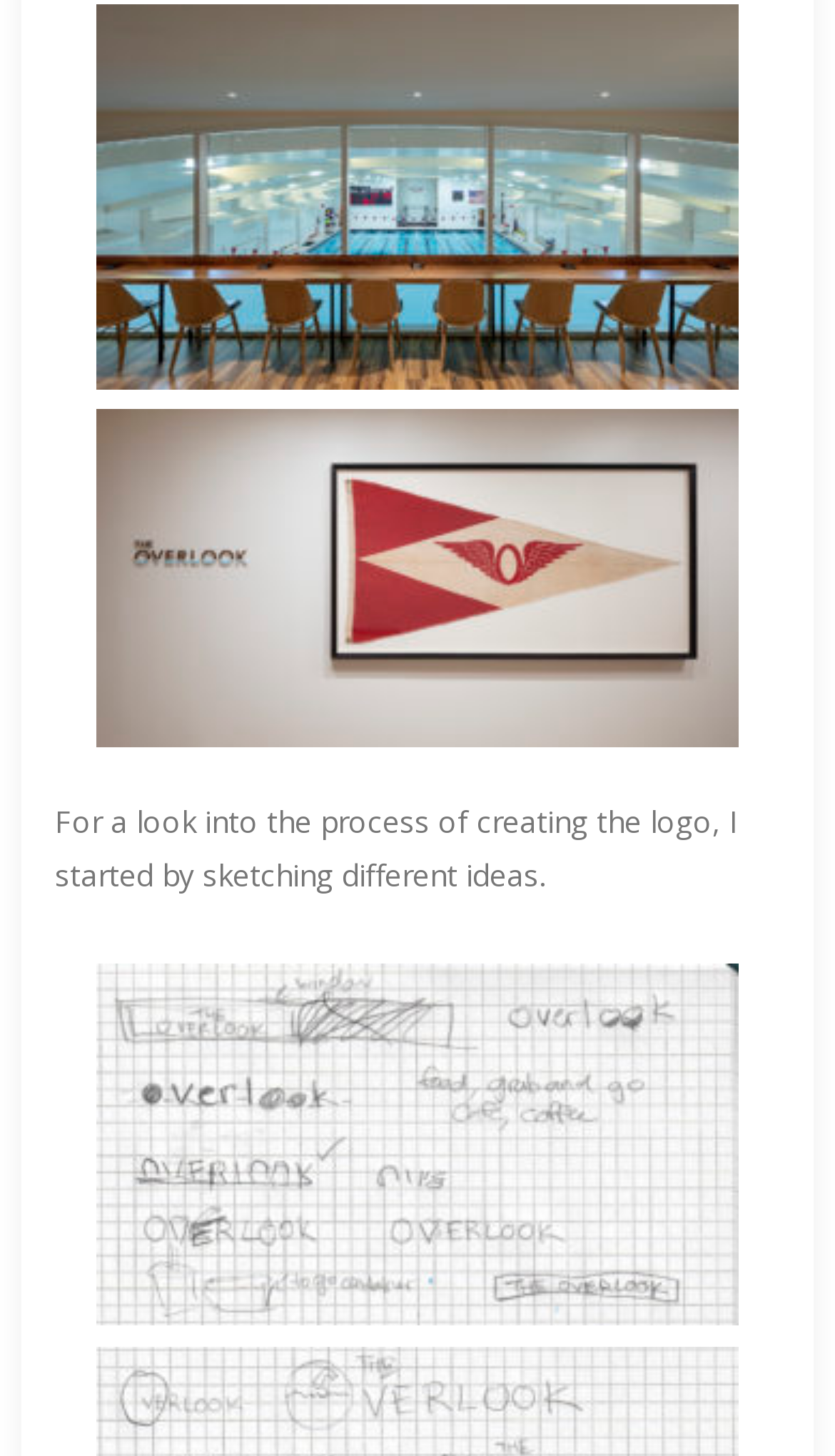Are all images on this webpage related to 'The Overlook'?
Provide a one-word or short-phrase answer based on the image.

Yes